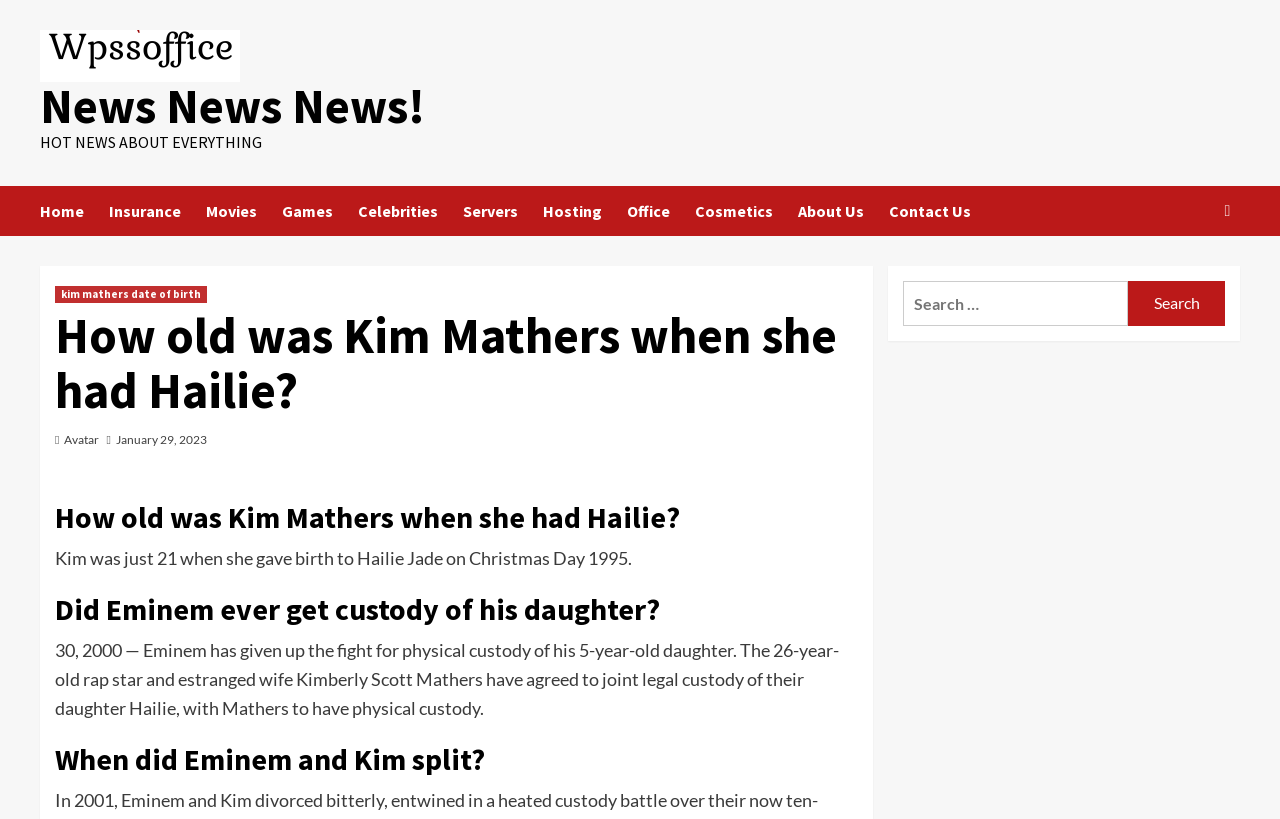What is the name of Kim Mathers' daughter?
Using the visual information, answer the question in a single word or phrase.

Hailie Jade